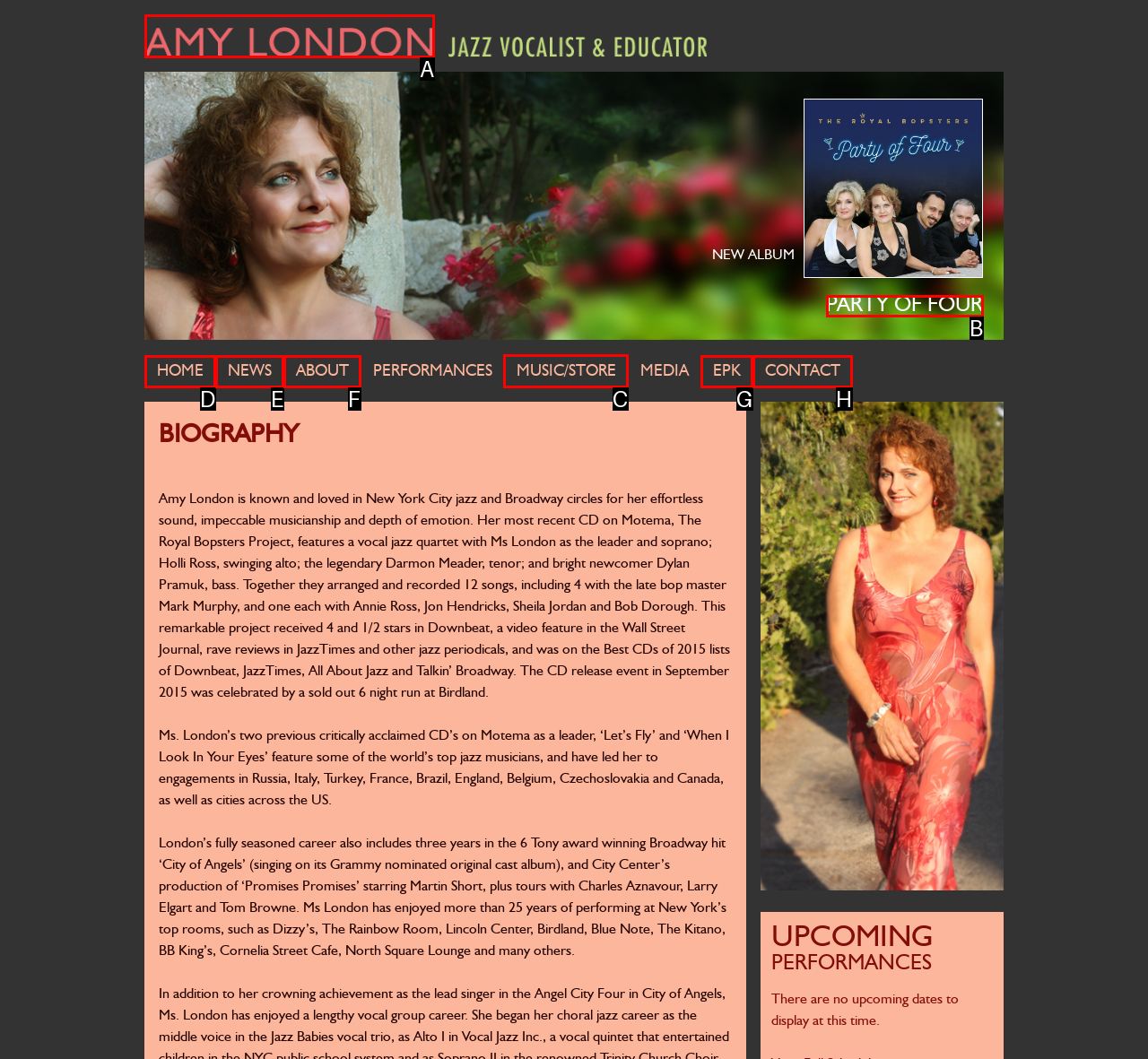Select the HTML element to finish the task: Explore Amy London's music and store Reply with the letter of the correct option.

C